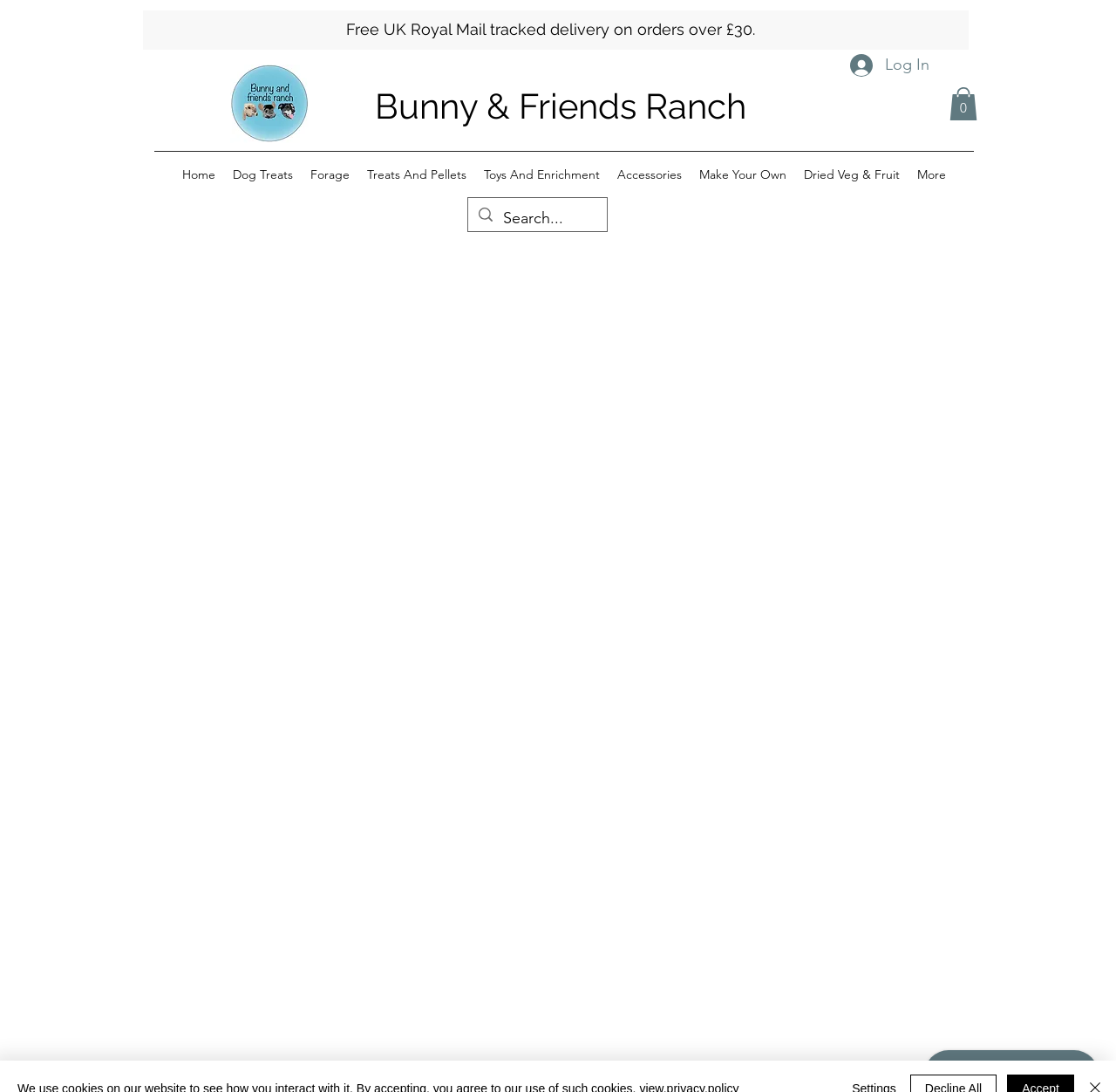Identify the bounding box coordinates of the region that should be clicked to execute the following instruction: "Search for products".

[0.42, 0.181, 0.544, 0.212]